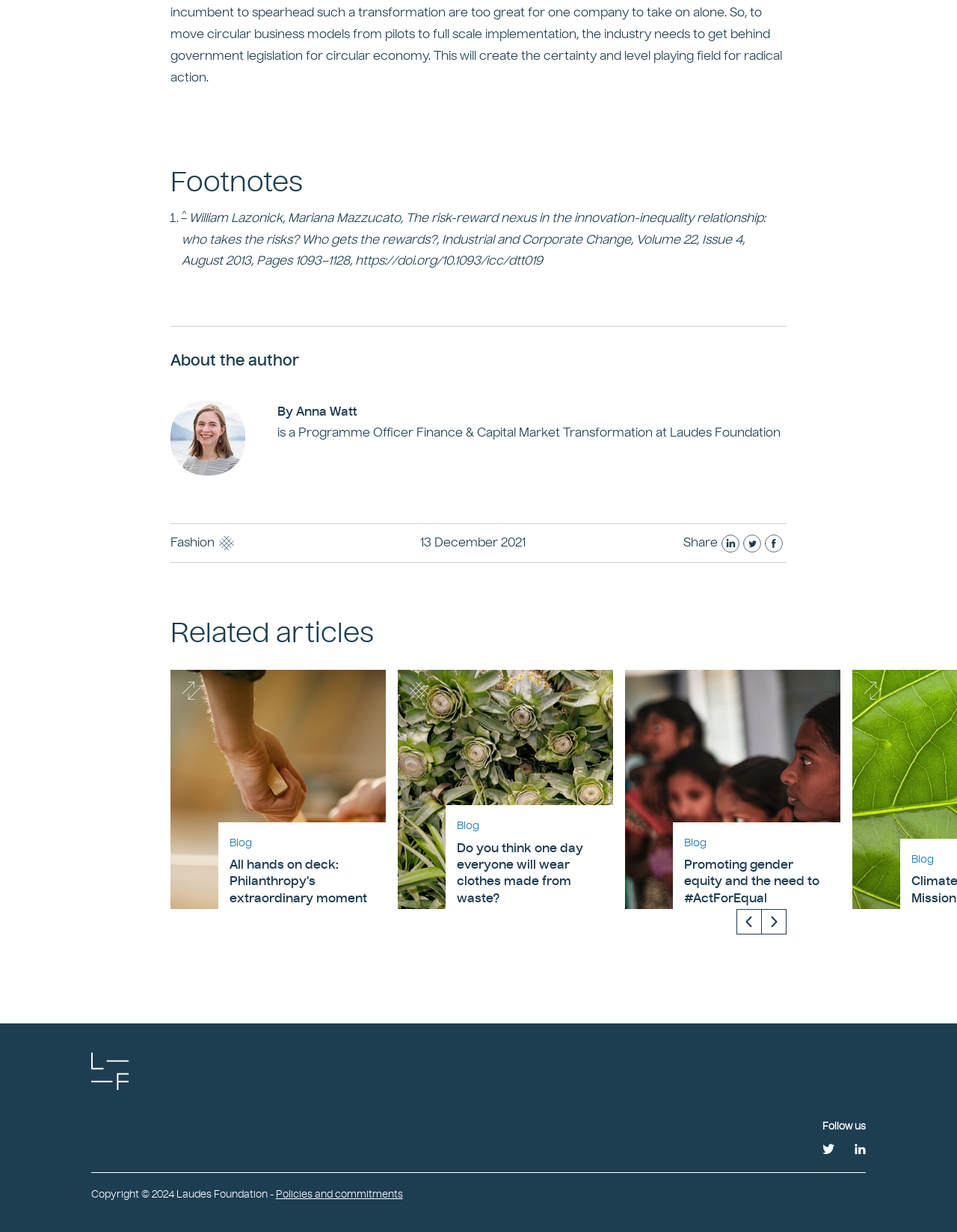What is the name of the foundation?
Refer to the image and offer an in-depth and detailed answer to the question.

I found the name of the foundation by looking at the link 'Laudes Foundation' at the bottom of the page and the image associated with it.